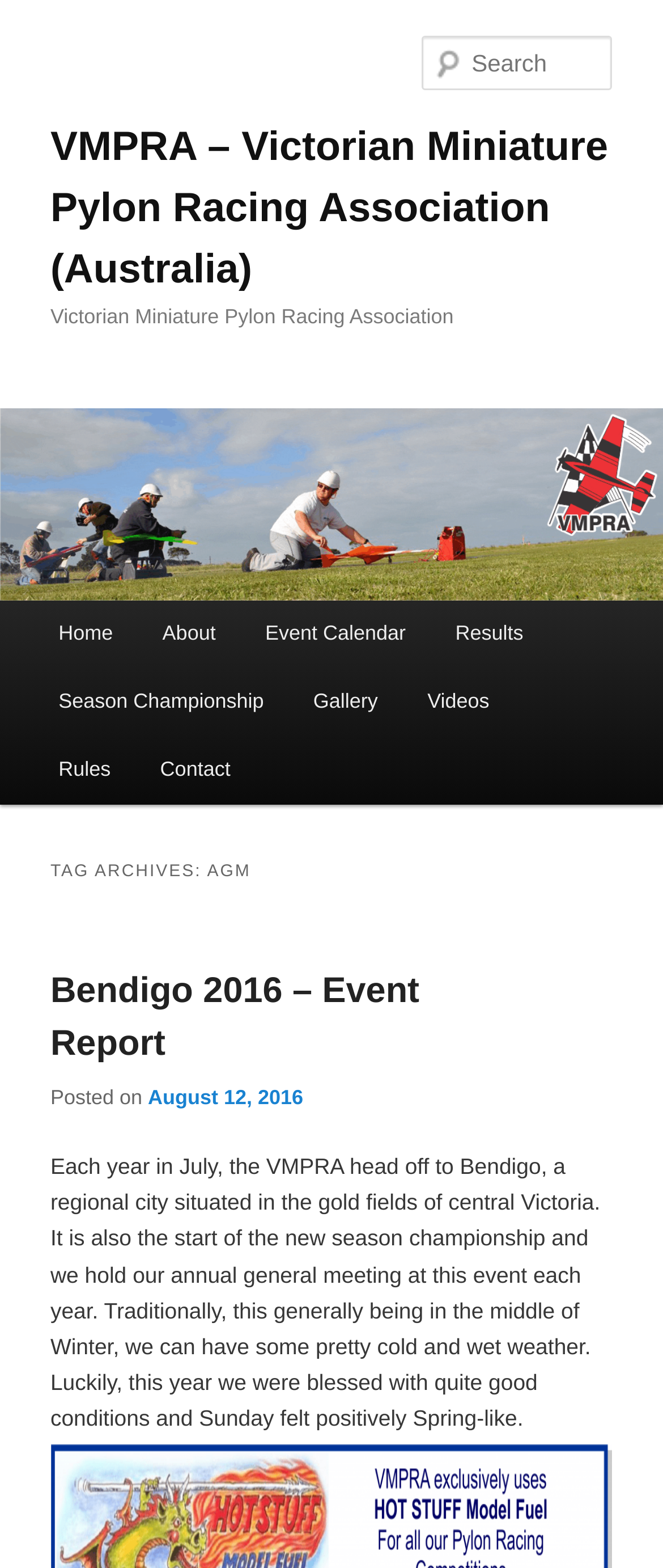Give a detailed account of the webpage.

The webpage is about the Victorian Miniature Pylon Racing Association (VMPRA) and its archives. At the top, there are two links to skip to primary and secondary content. Below that, there is a heading with the organization's name, followed by a link with the same name. 

On the left side, there is a vertical menu with links to different sections of the website, including Home, About, Event Calendar, Results, and more. Above this menu, there is an image with the organization's name.

On the right side, there is a search box with a label "Search". Above the search box, there is a heading "VMPRA – Victorian Miniature Pylon Racing Association (Australia)".

The main content of the page is an article titled "TAG ARCHIVES: AGM" with a subheading "Bendigo 2016 – Event Report". The article has a link to the report, followed by a paragraph of text describing the event. The text explains that the event is held annually in July in Bendigo, Victoria, and includes the organization's annual general meeting. The article also mentions the weather conditions during the event.